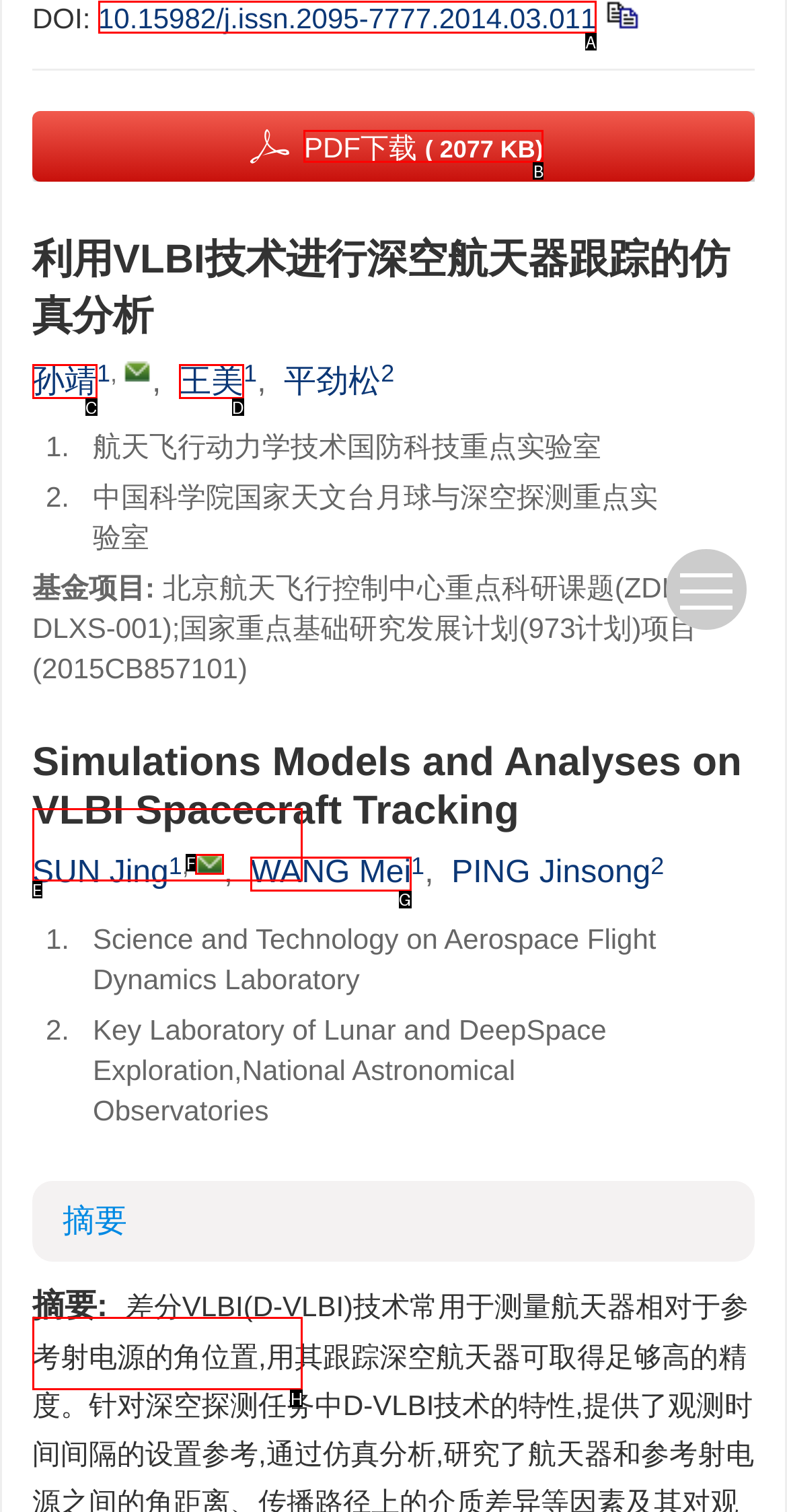Please identify the UI element that matches the description: PDF下载 ( 2077 KB)
Respond with the letter of the correct option.

B